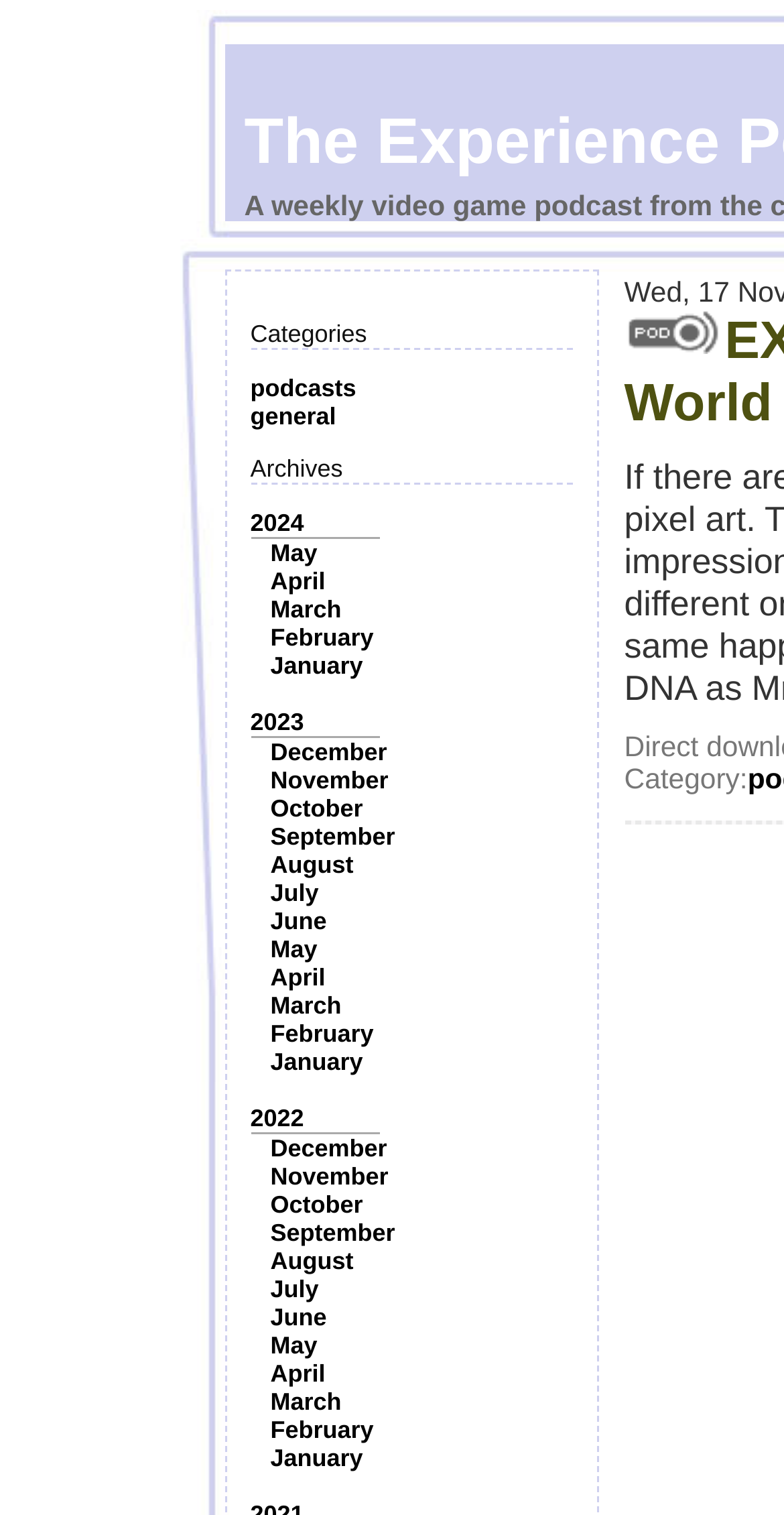Please provide a comprehensive answer to the question below using the information from the image: How many categories are listed?

I counted the number of categories listed on the webpage, which are 'Categories' and 'Archives'. Therefore, there are 2 categories listed.